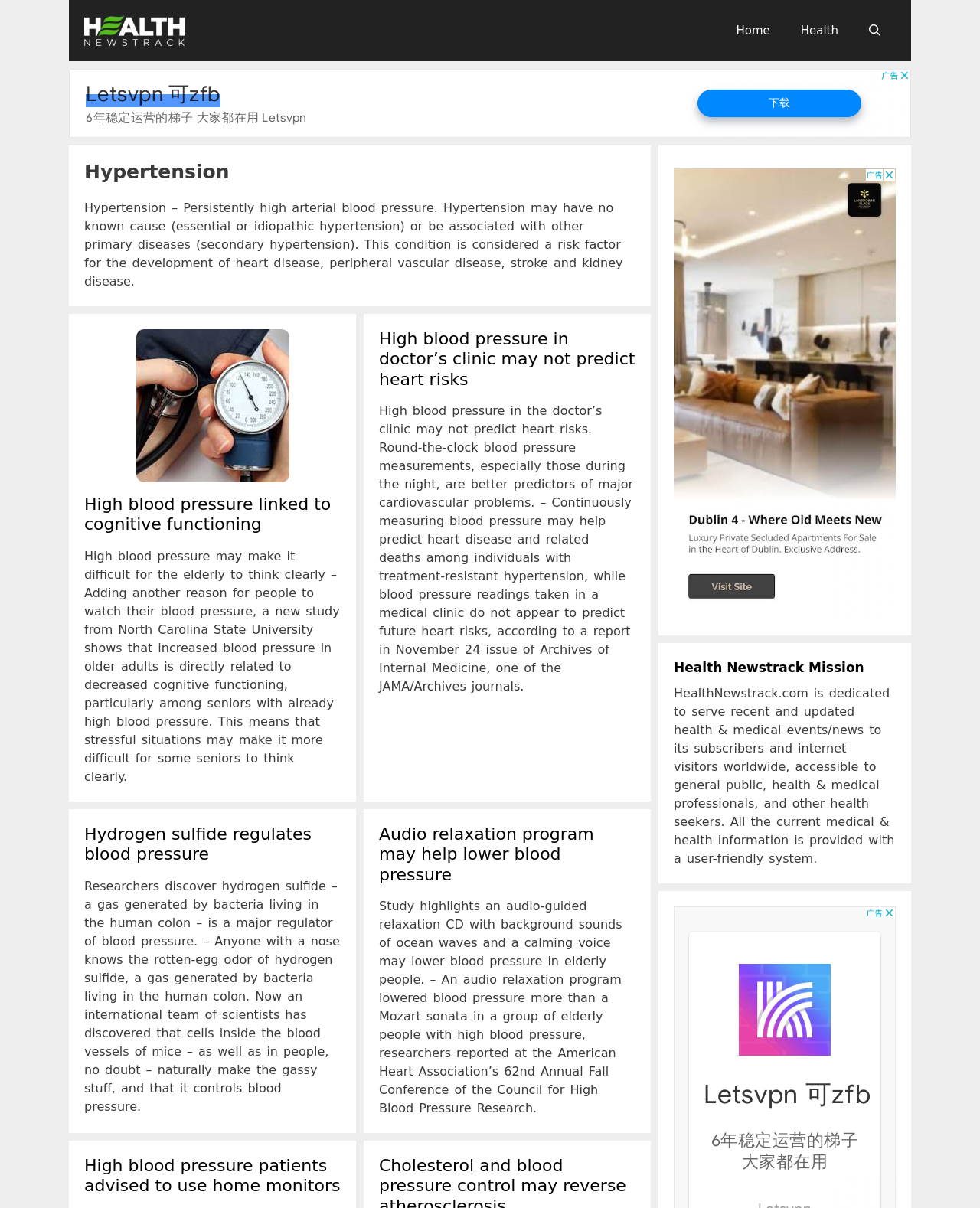Please mark the bounding box coordinates of the area that should be clicked to carry out the instruction: "Read the 'Health Newstrack Mission'".

[0.688, 0.545, 0.914, 0.561]